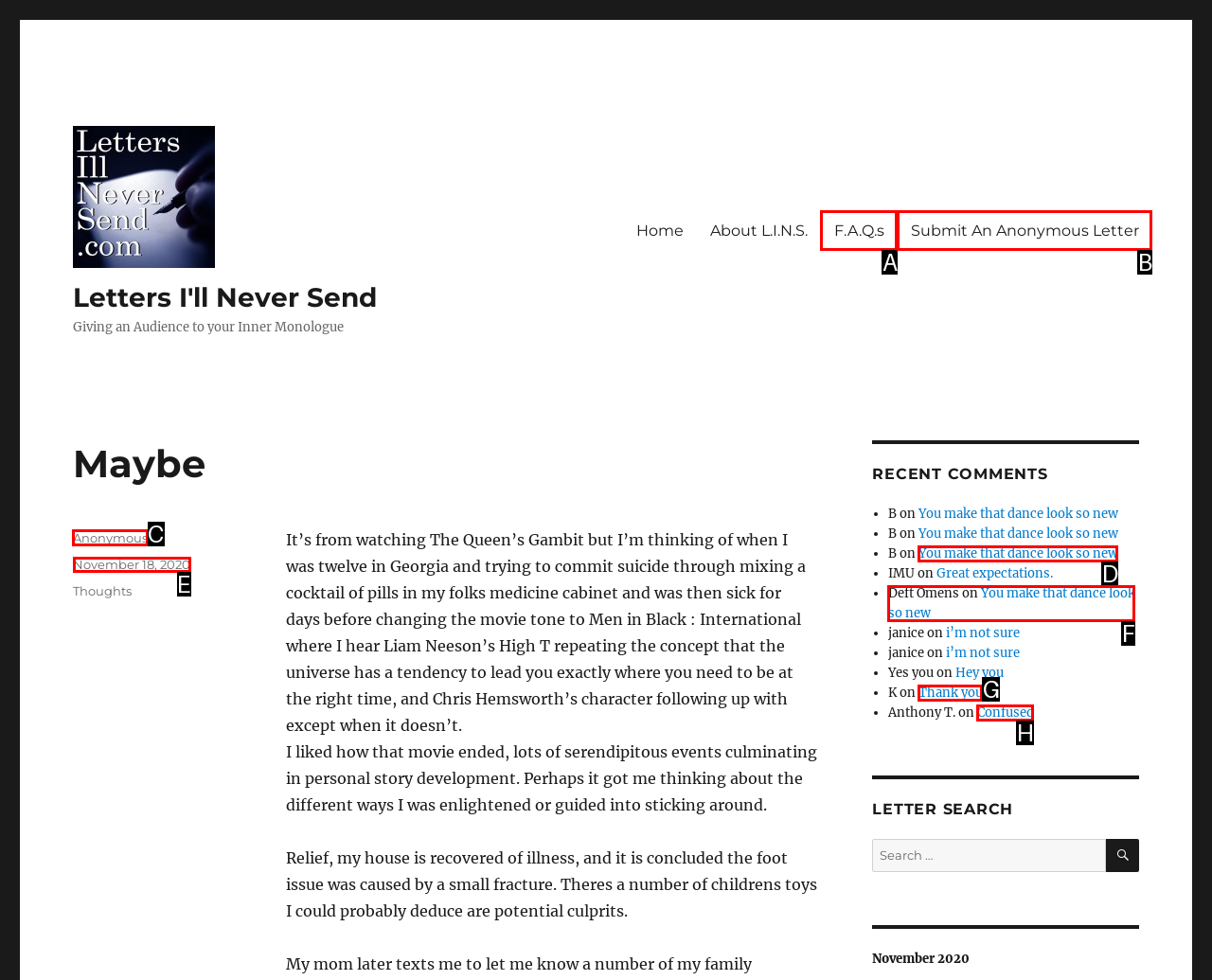Identify the correct lettered option to click in order to perform this task: Click on the link 'Ethnomathematik - dargestellt am Beispiel der Sona Geometrie'. Respond with the letter.

None